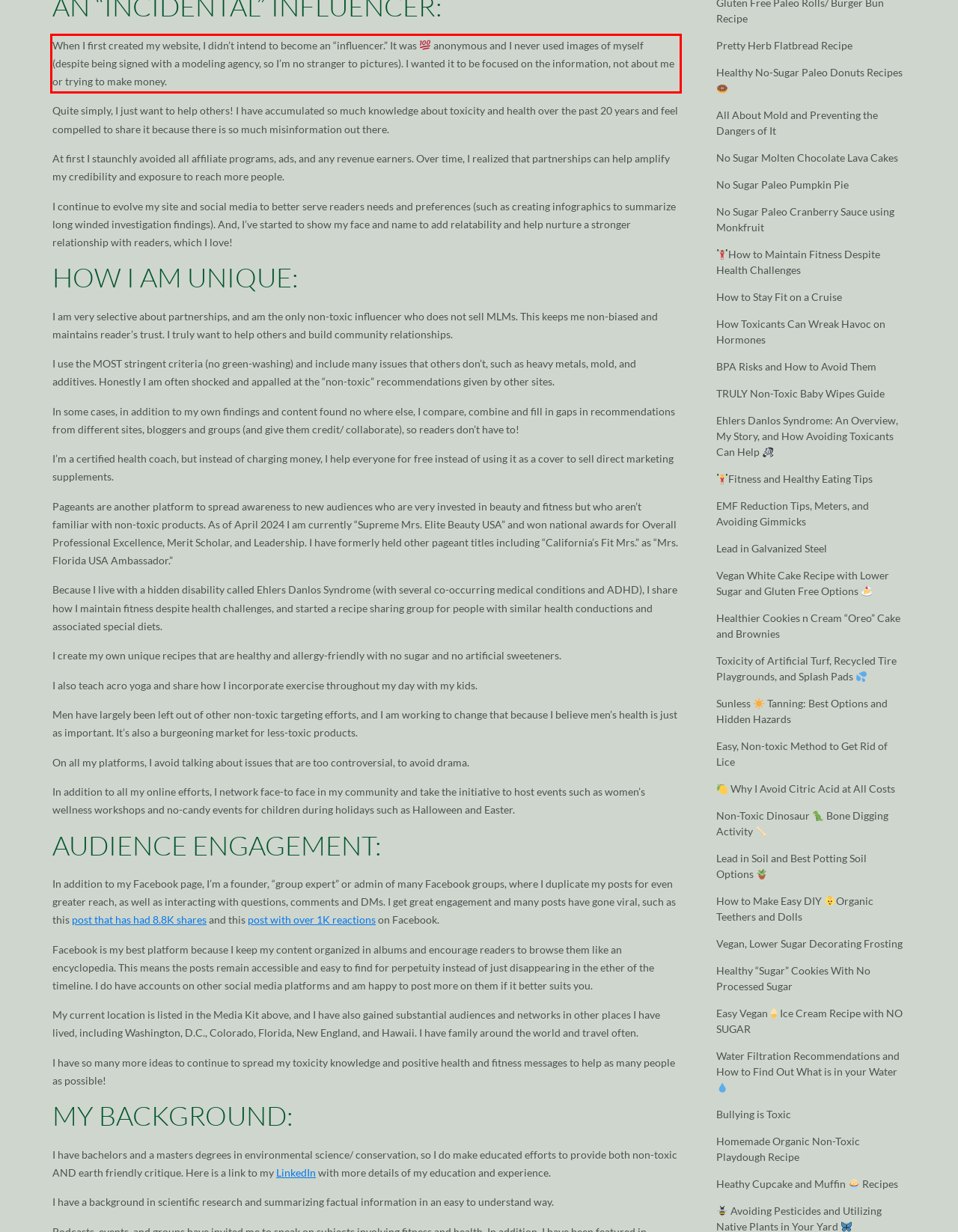Please analyze the screenshot of a webpage and extract the text content within the red bounding box using OCR.

When I first created my website, I didn’t intend to become an “influencer.” It was anonymous and I never used images of myself (despite being signed with a modeling agency, so I’m no stranger to pictures). I wanted it to be focused on the information, not about me or trying to make money.